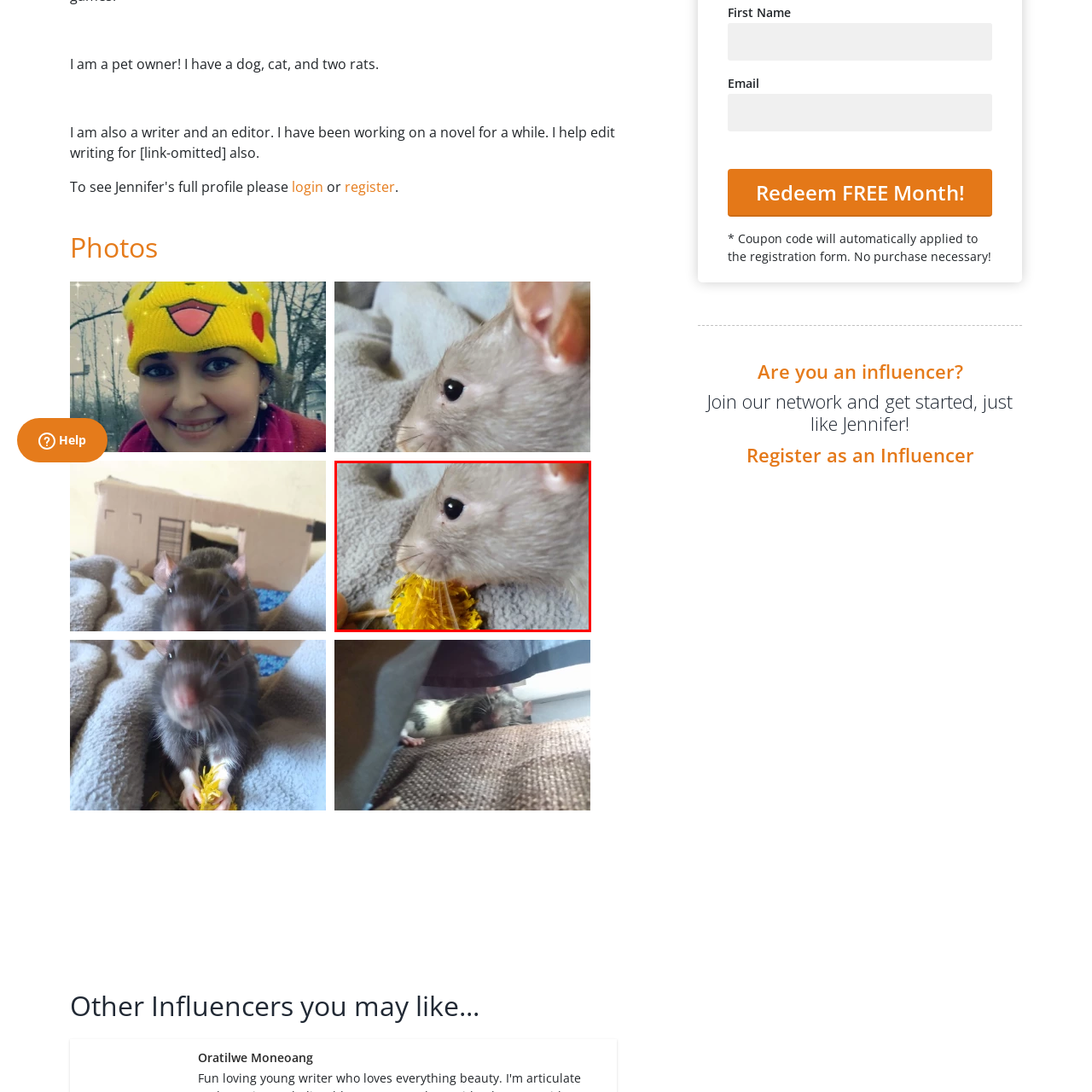What is the rat holding in the image?
Look at the image enclosed by the red bounding box and give a detailed answer using the visual information available in the image.

The caption describes the rat as 'gently holding the flower with its tiny paws', which implies that the rat is holding a dandelion flower in the image.